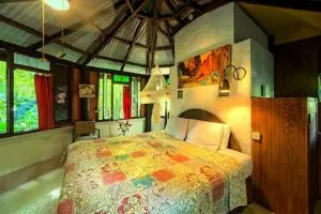What is visible through the large windows?
Provide a concise answer using a single word or phrase based on the image.

Lush greenery